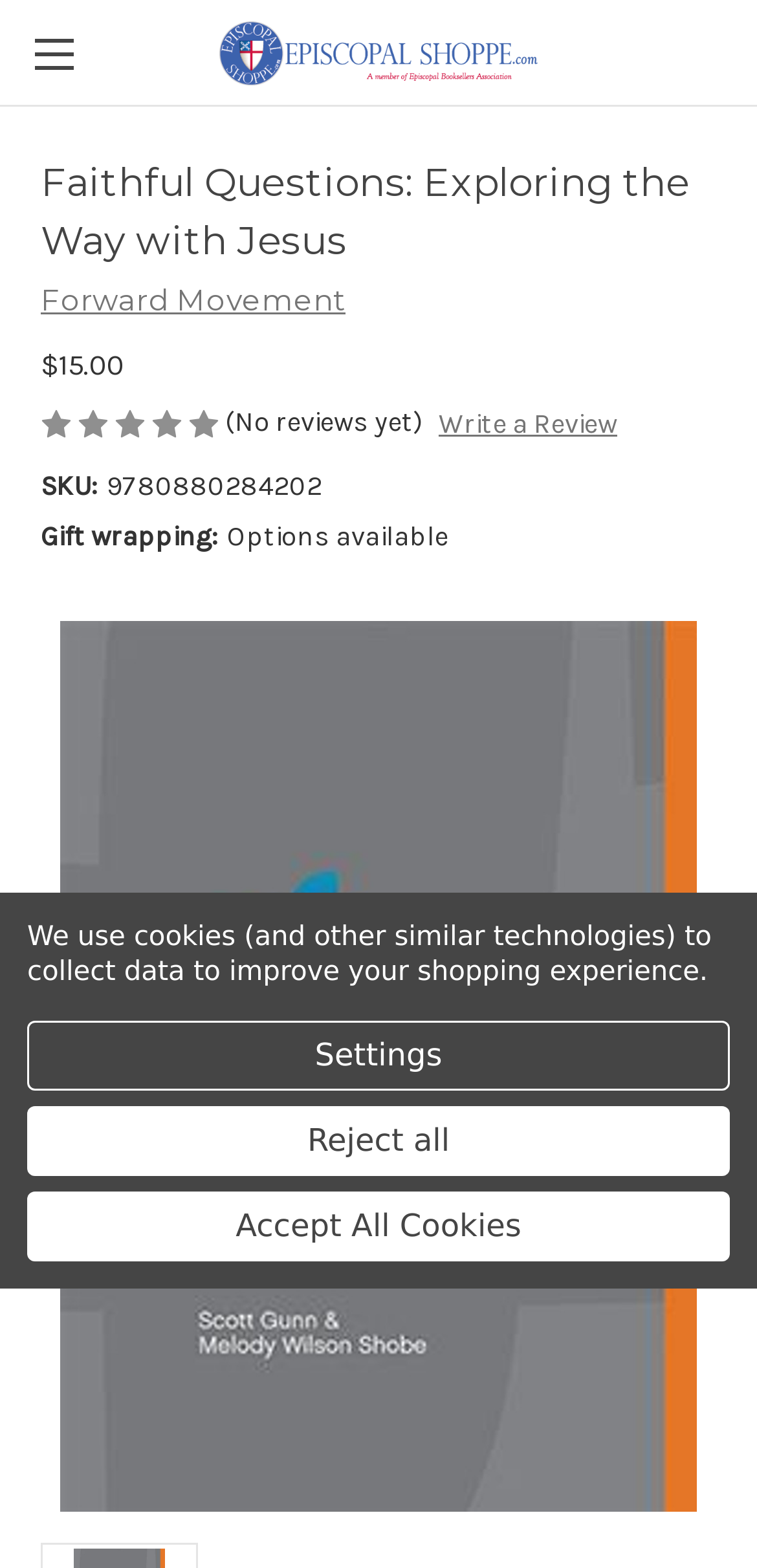Using the element description: "Toggle menu", determine the bounding box coordinates. The coordinates should be in the format [left, top, right, bottom], with values between 0 and 1.

[0.0, 0.0, 0.141, 0.068]